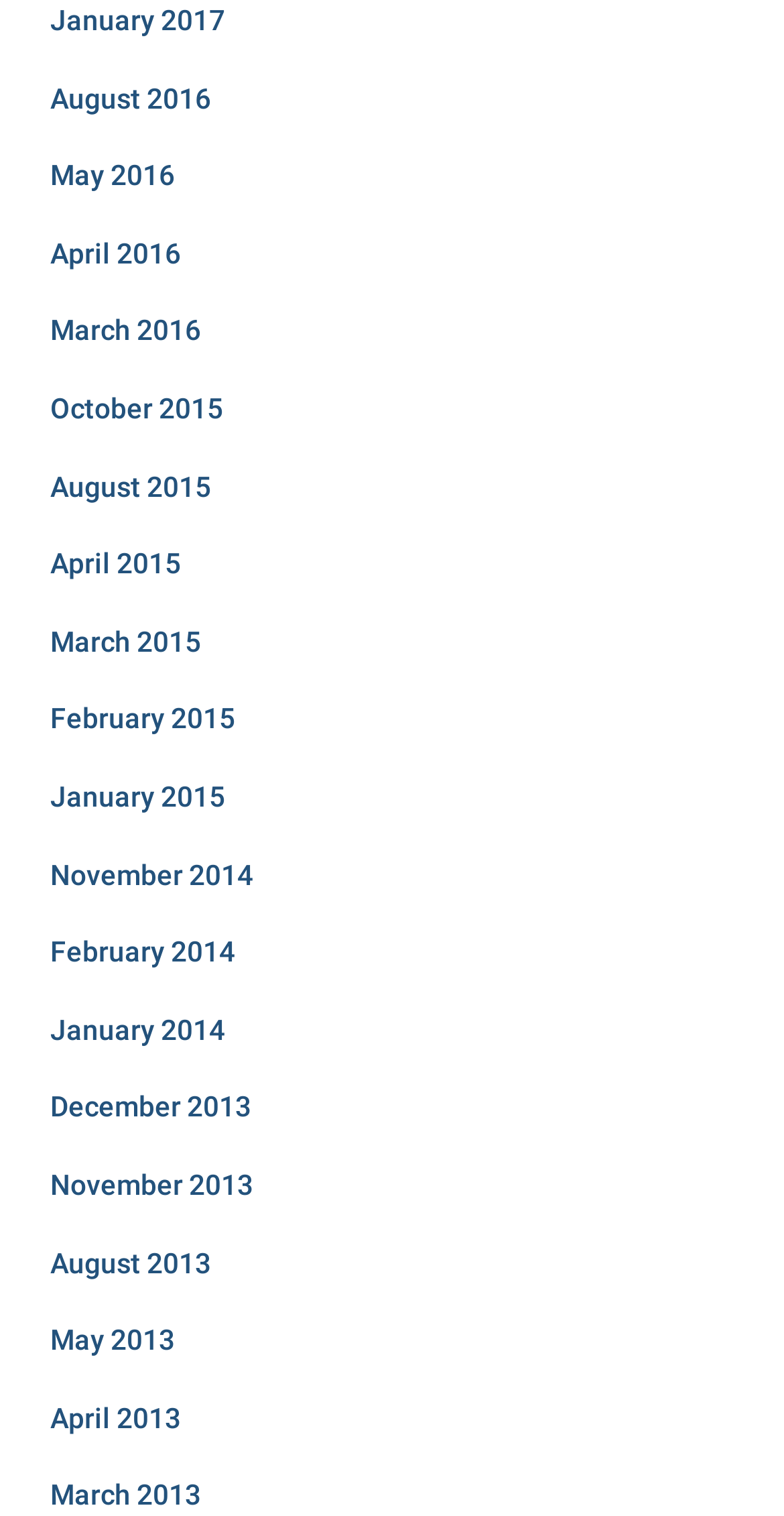How many links are available on this webpage?
Answer the question using a single word or phrase, according to the image.

22